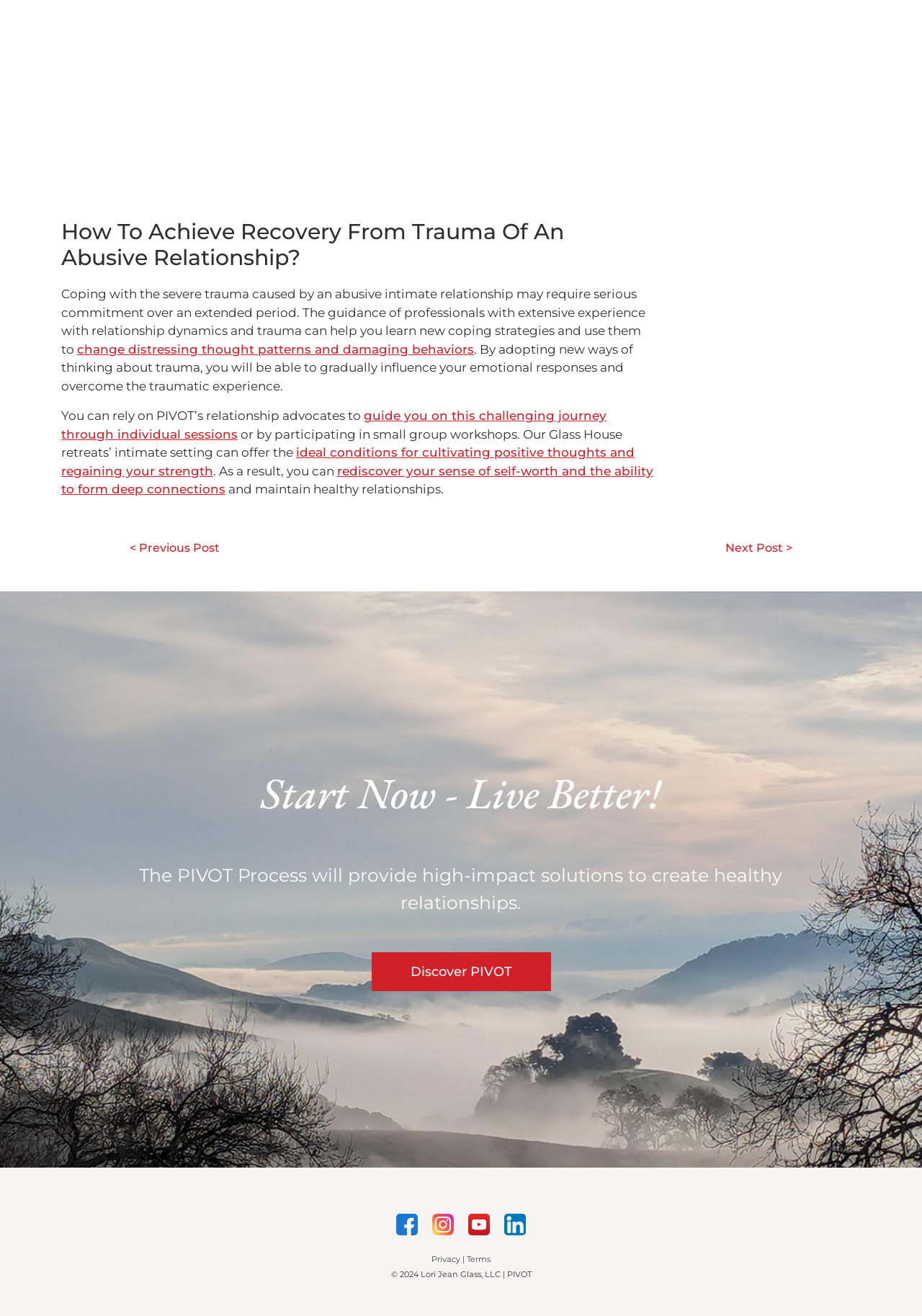Determine the bounding box coordinates of the clickable region to follow the instruction: "Read about how to achieve recovery from trauma of an abusive relationship".

[0.066, 0.166, 0.711, 0.206]